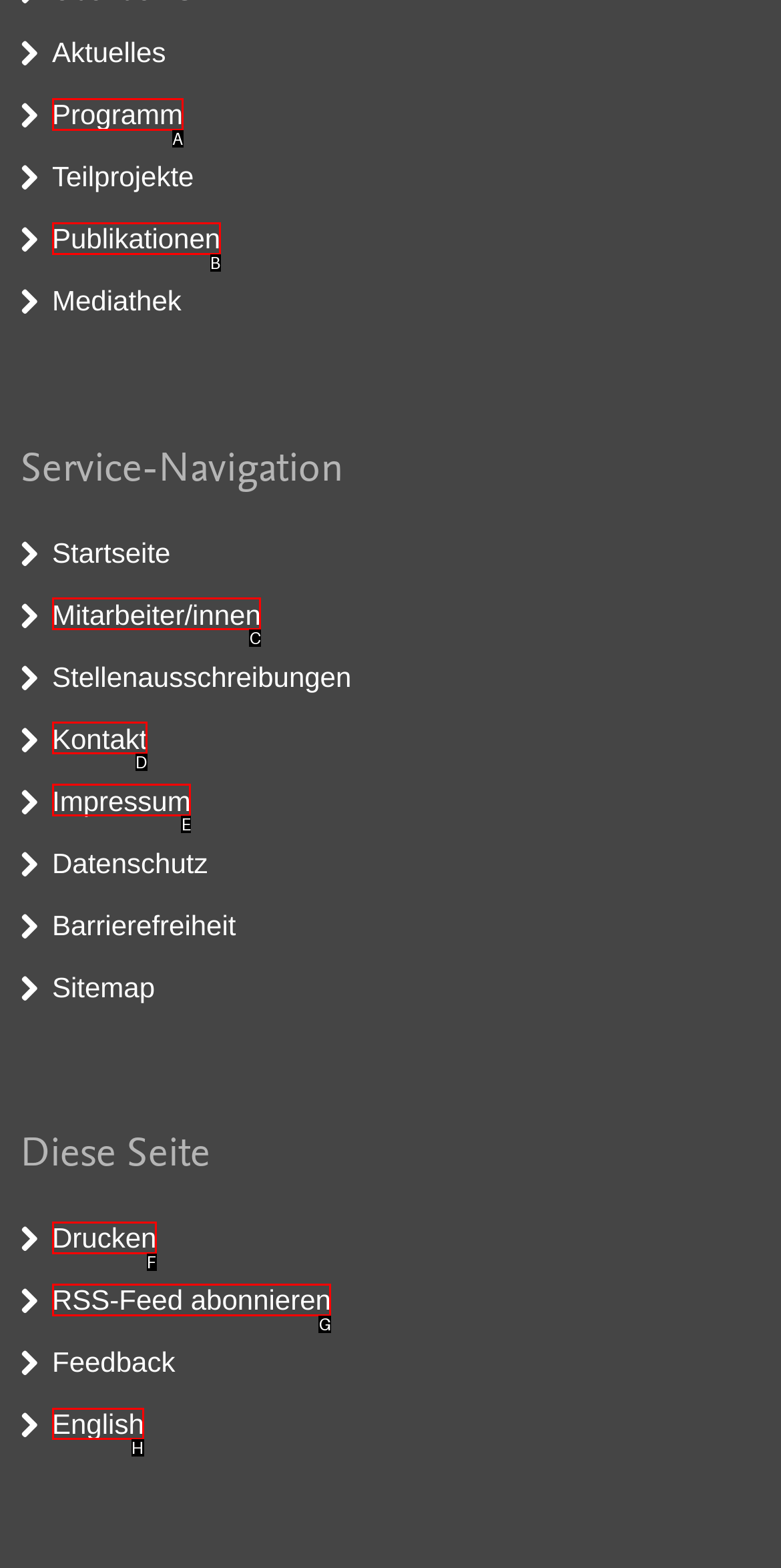Identify the correct letter of the UI element to click for this task: Switch to English
Respond with the letter from the listed options.

H